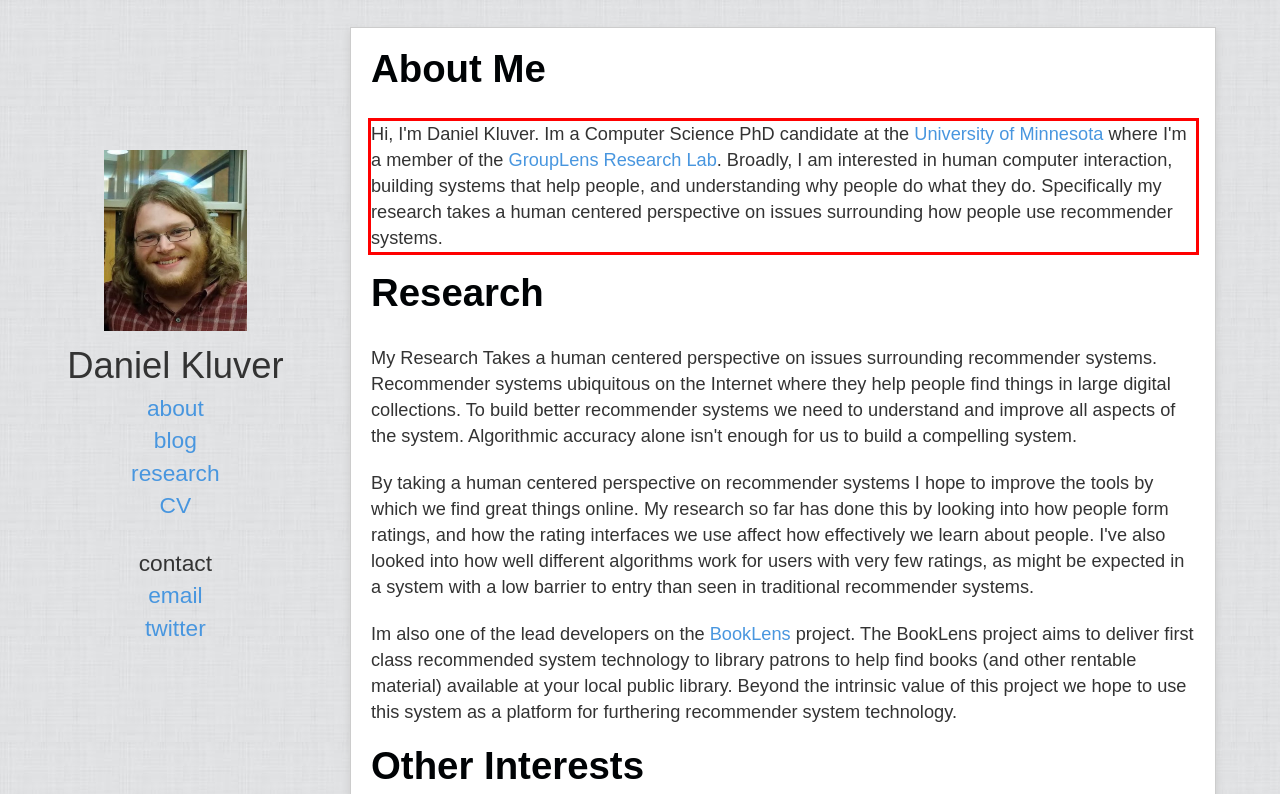Please identify and extract the text from the UI element that is surrounded by a red bounding box in the provided webpage screenshot.

Hi, I'm Daniel Kluver. Im a Computer Science PhD candidate at the University of Minnesota where I'm a member of the GroupLens Research Lab. Broadly, I am interested in human computer interaction, building systems that help people, and understanding why people do what they do. Specifically my research takes a human centered perspective on issues surrounding how people use recommender systems.